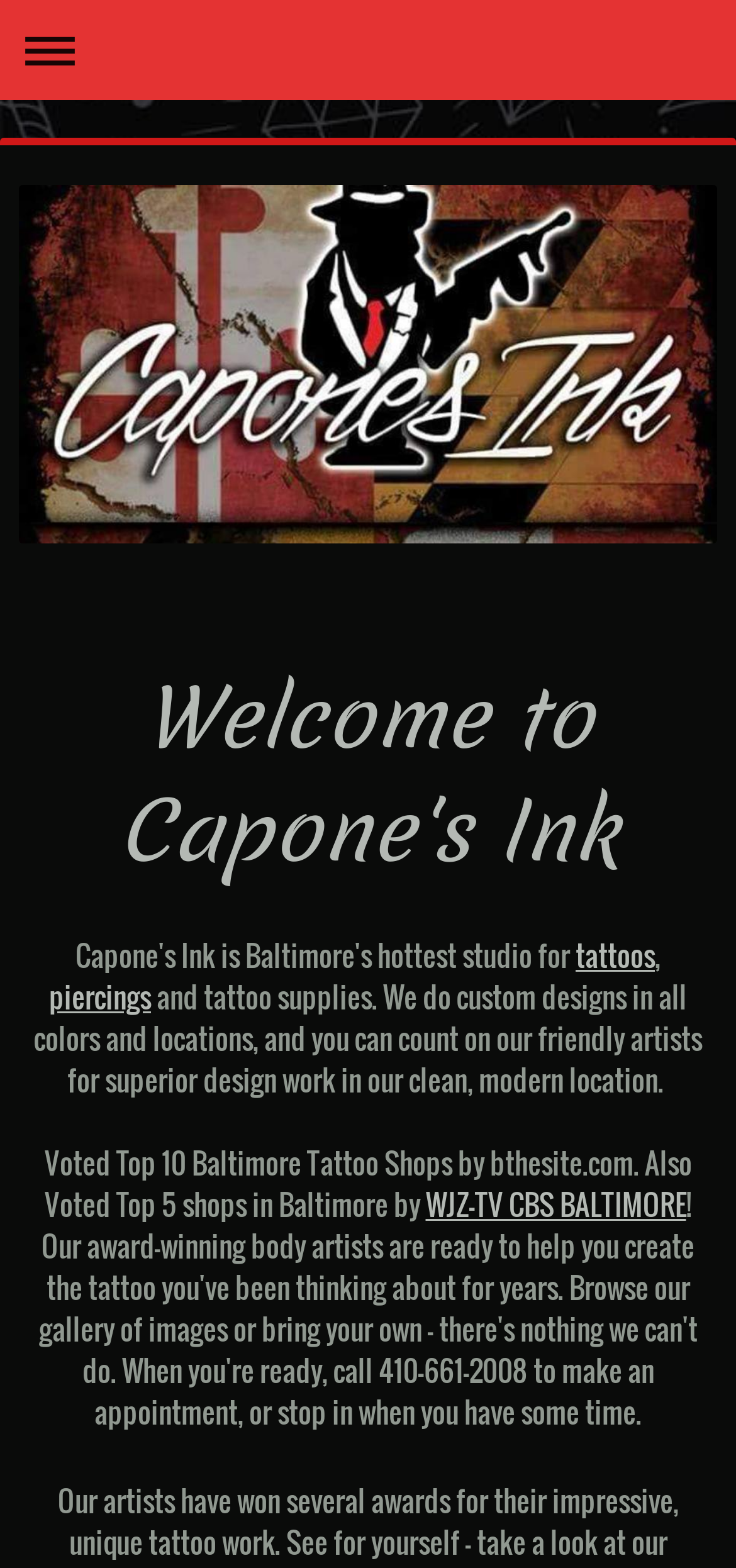Extract the primary header of the webpage and generate its text.

Welcome to Capone's Ink